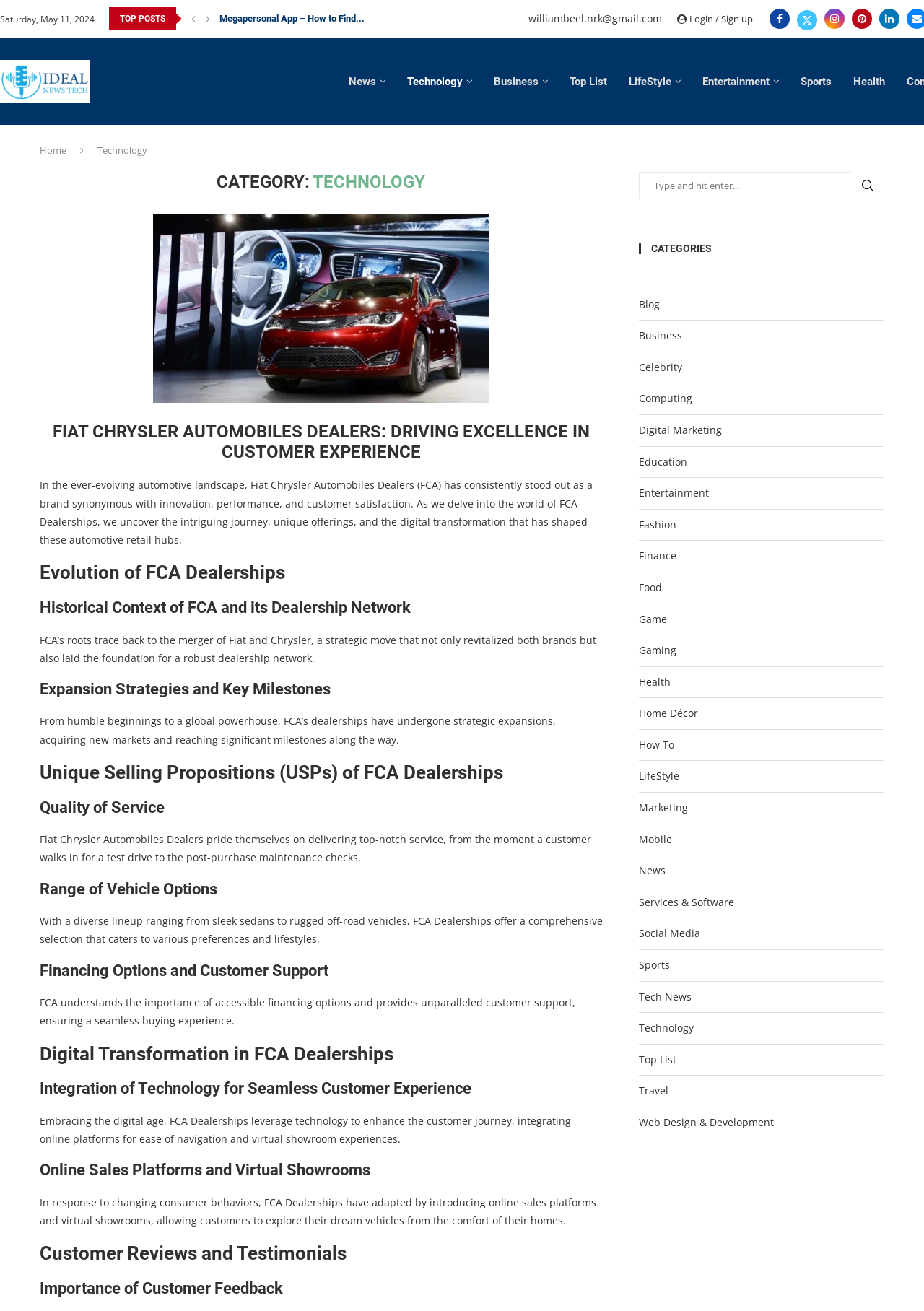What is the date displayed on the webpage?
Please use the visual content to give a single word or phrase answer.

Saturday, May 11, 2024